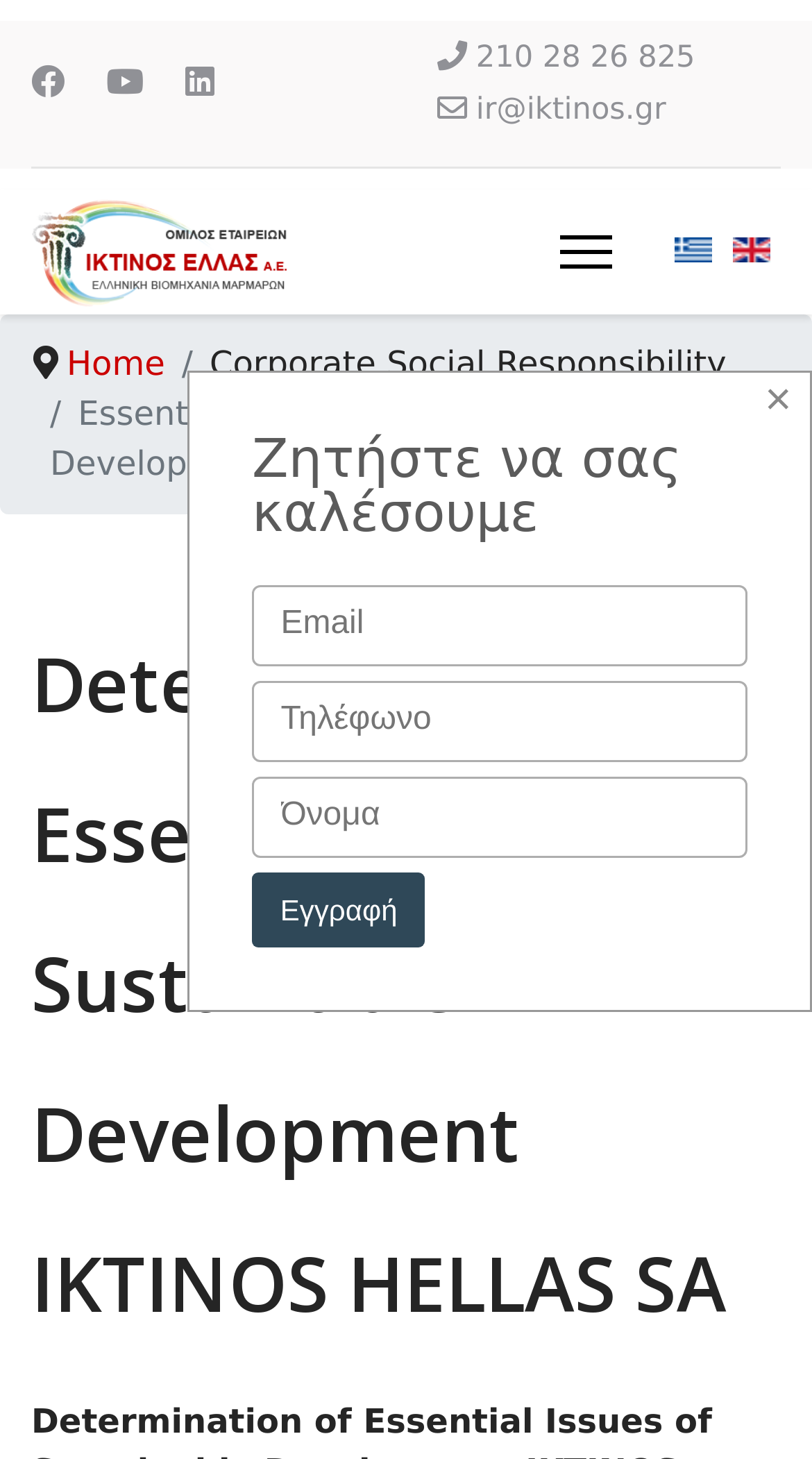Determine the bounding box for the HTML element described here: "alt="Greek (Greece)" title="Greek (Greece)"". The coordinates should be given as [left, top, right, bottom] with each number being a float between 0 and 1.

[0.831, 0.163, 0.877, 0.18]